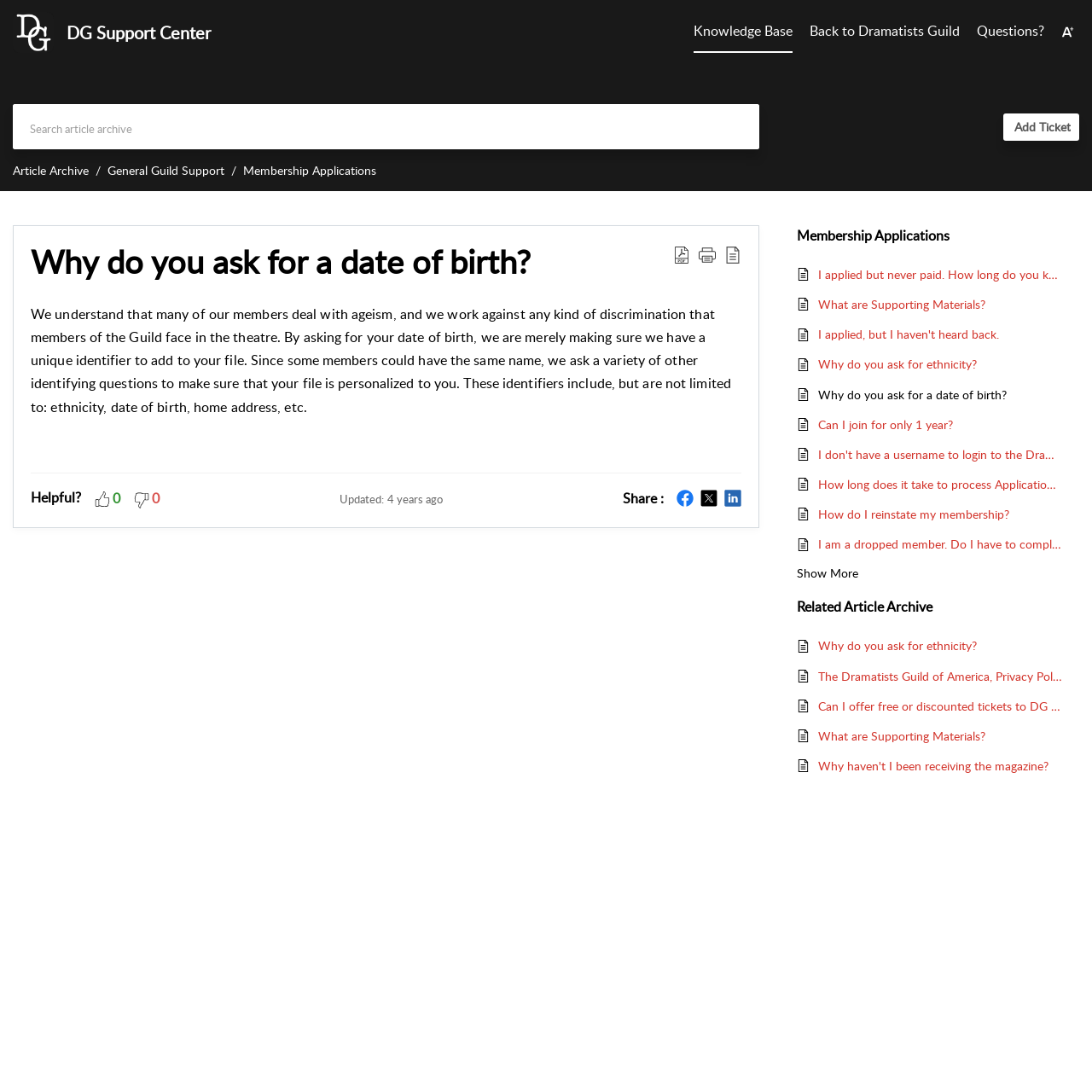Locate the bounding box of the user interface element based on this description: "Add Ticket".

[0.919, 0.104, 0.988, 0.129]